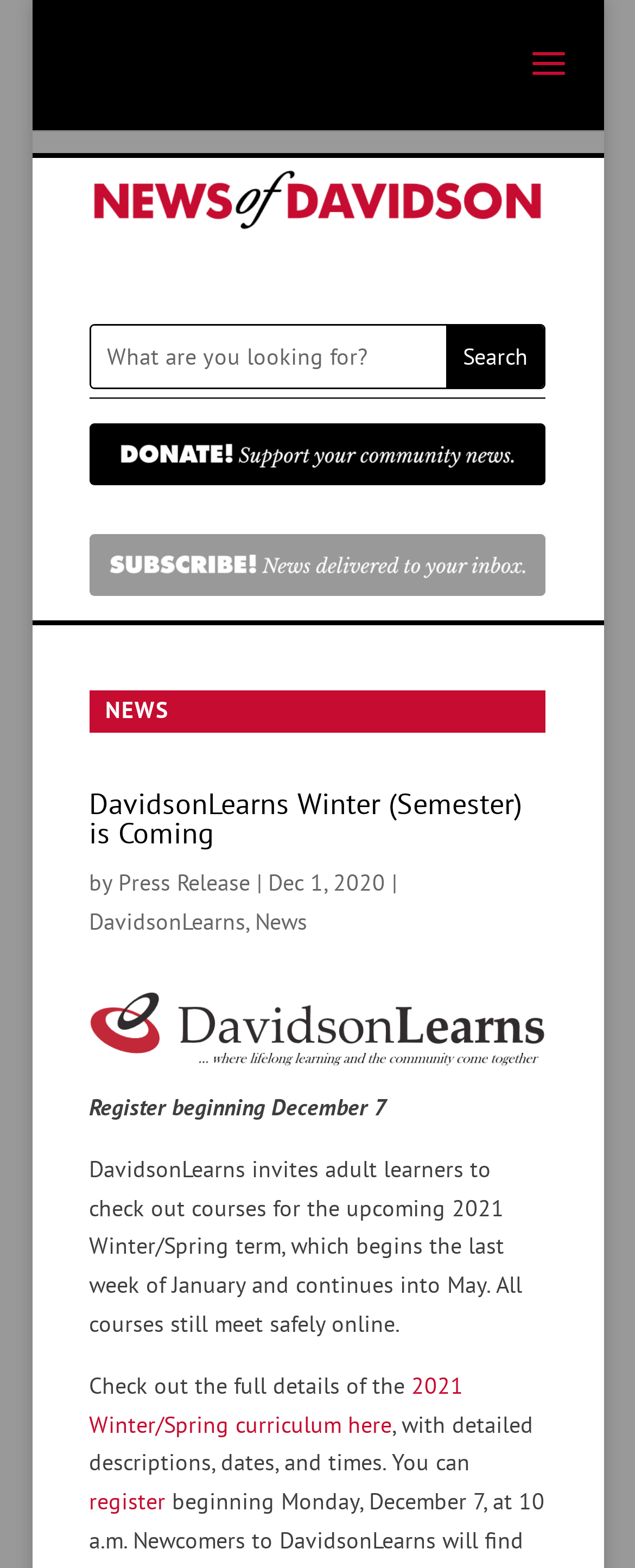What is the format of the courses?
Carefully analyze the image and provide a thorough answer to the question.

The format of the courses can be inferred from the static text 'All courses still meet safely online.' which suggests that the courses will be held online.